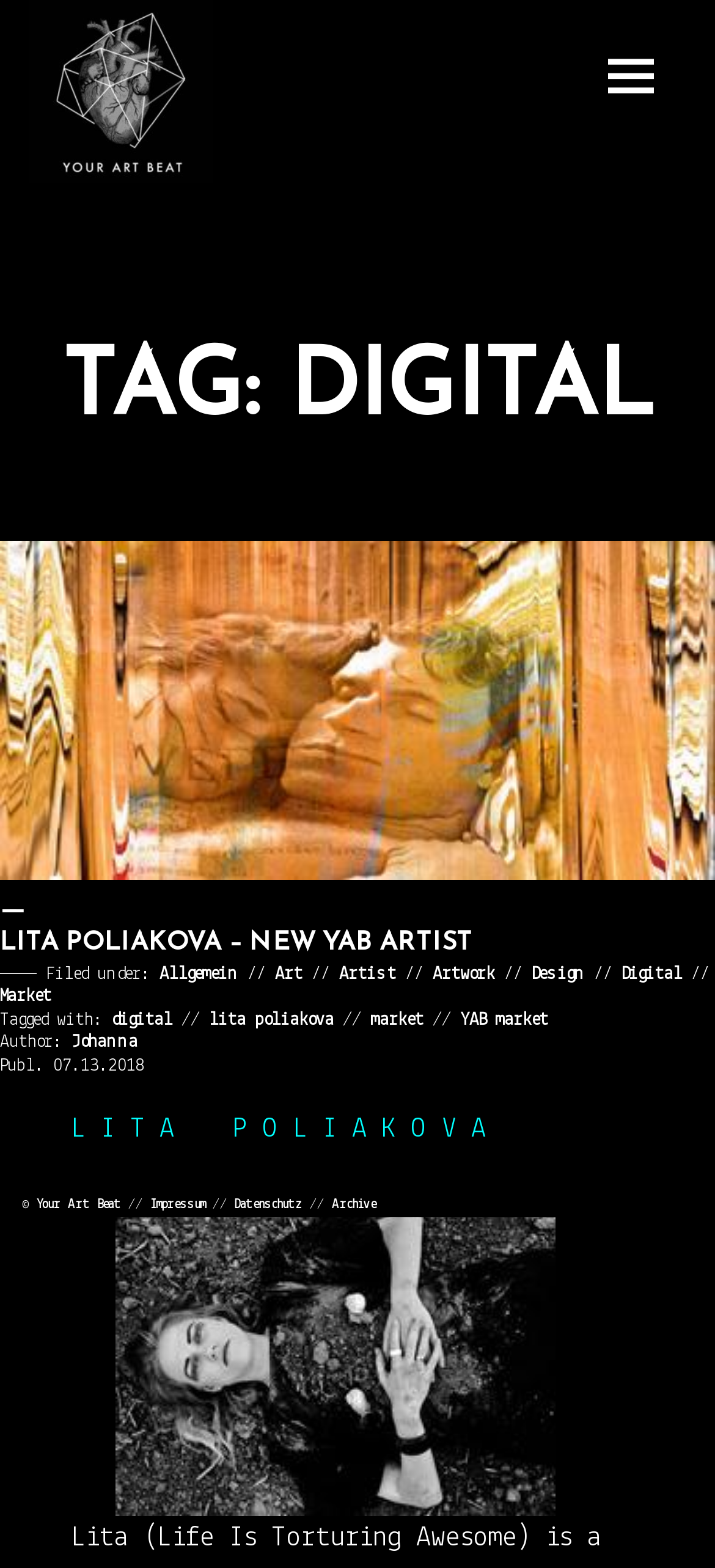Pinpoint the bounding box coordinates of the area that should be clicked to complete the following instruction: "Visit the 'Impressum' page". The coordinates must be given as four float numbers between 0 and 1, i.e., [left, top, right, bottom].

[0.21, 0.765, 0.287, 0.773]